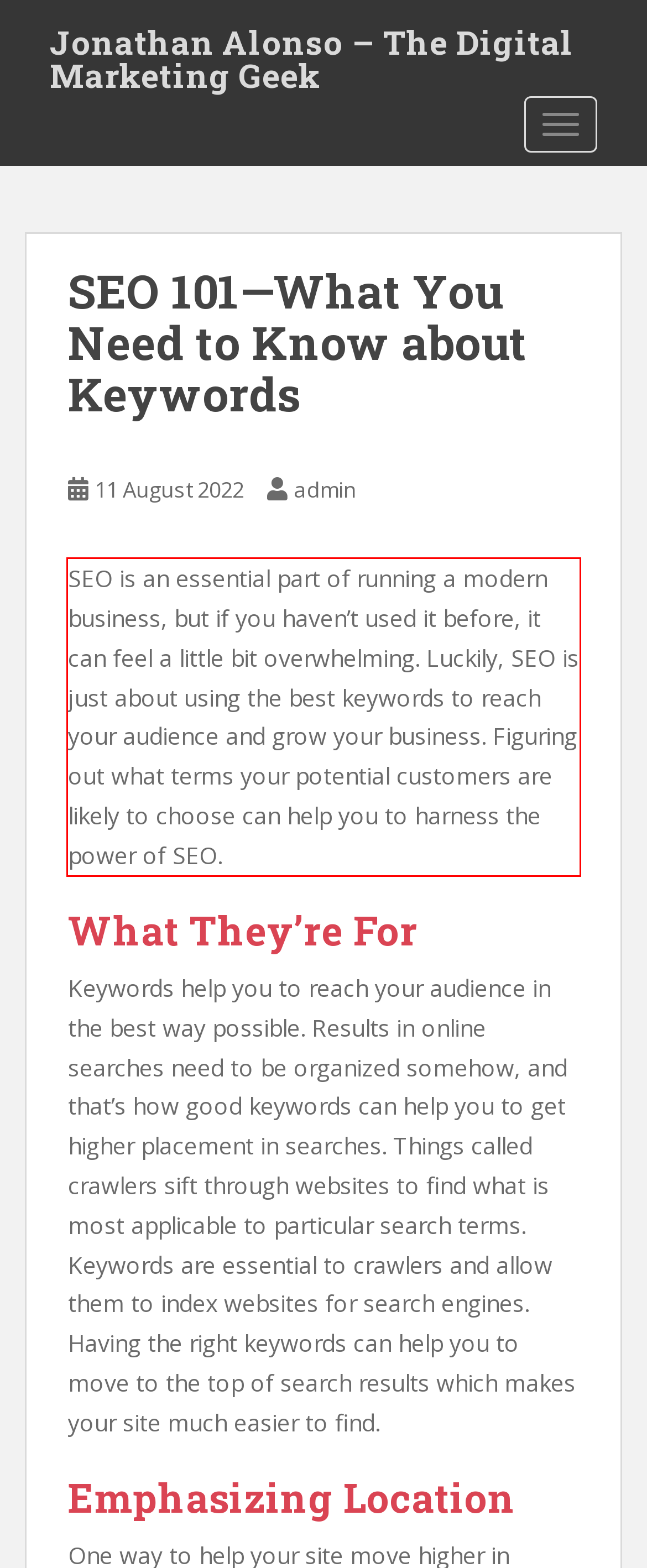Please identify the text within the red rectangular bounding box in the provided webpage screenshot.

SEO is an essential part of running a modern business, but if you haven’t used it before, it can feel a little bit overwhelming. Luckily, SEO is just about using the best keywords to reach your audience and grow your business. Figuring out what terms your potential customers are likely to choose can help you to harness the power of SEO.